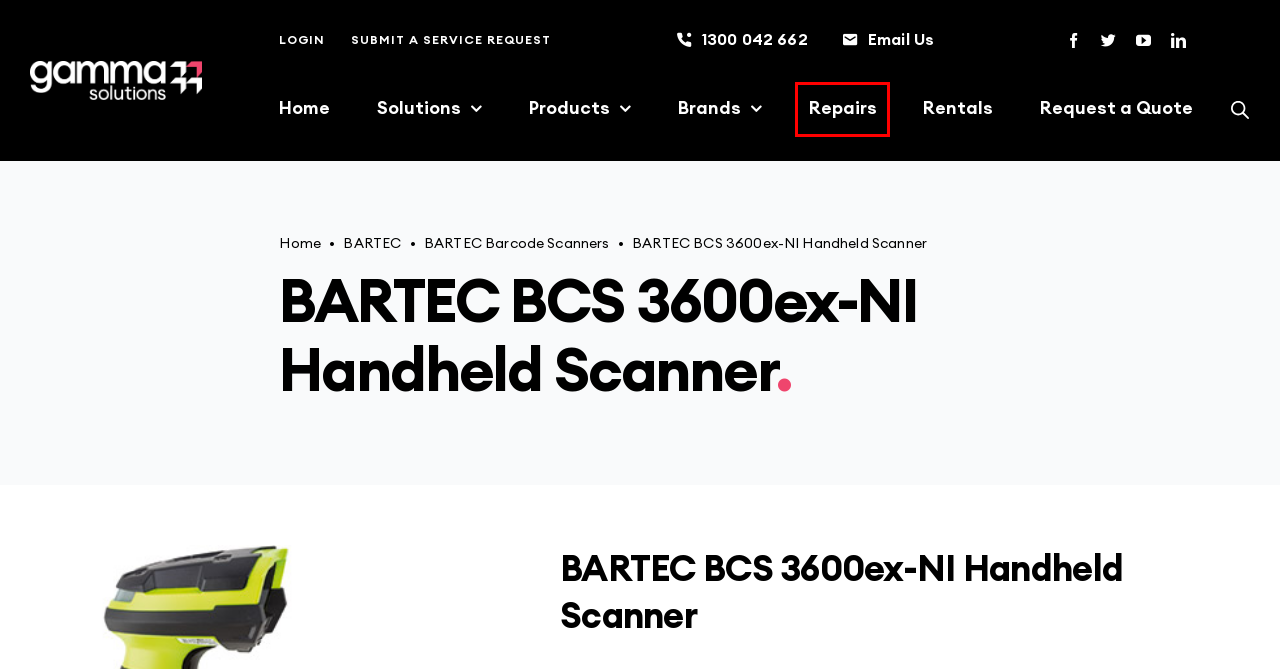You are presented with a screenshot of a webpage containing a red bounding box around an element. Determine which webpage description best describes the new webpage after clicking on the highlighted element. Here are the candidates:
A. Request a Quote
B. Buy BARTEC BCS 3600ex-IS Handheld Scanner
C. Support
D. Barcode Scanners, Readers & Printers Repairs in Australia
E. Read All The Tips & Articles About Barcode Scanning and Printing
F. Products
G. BARTEC Supplier in Australia
H. Barcode Scanners, RF Scanners & Label Printers Supplier Australia | Gamma Solutions

D